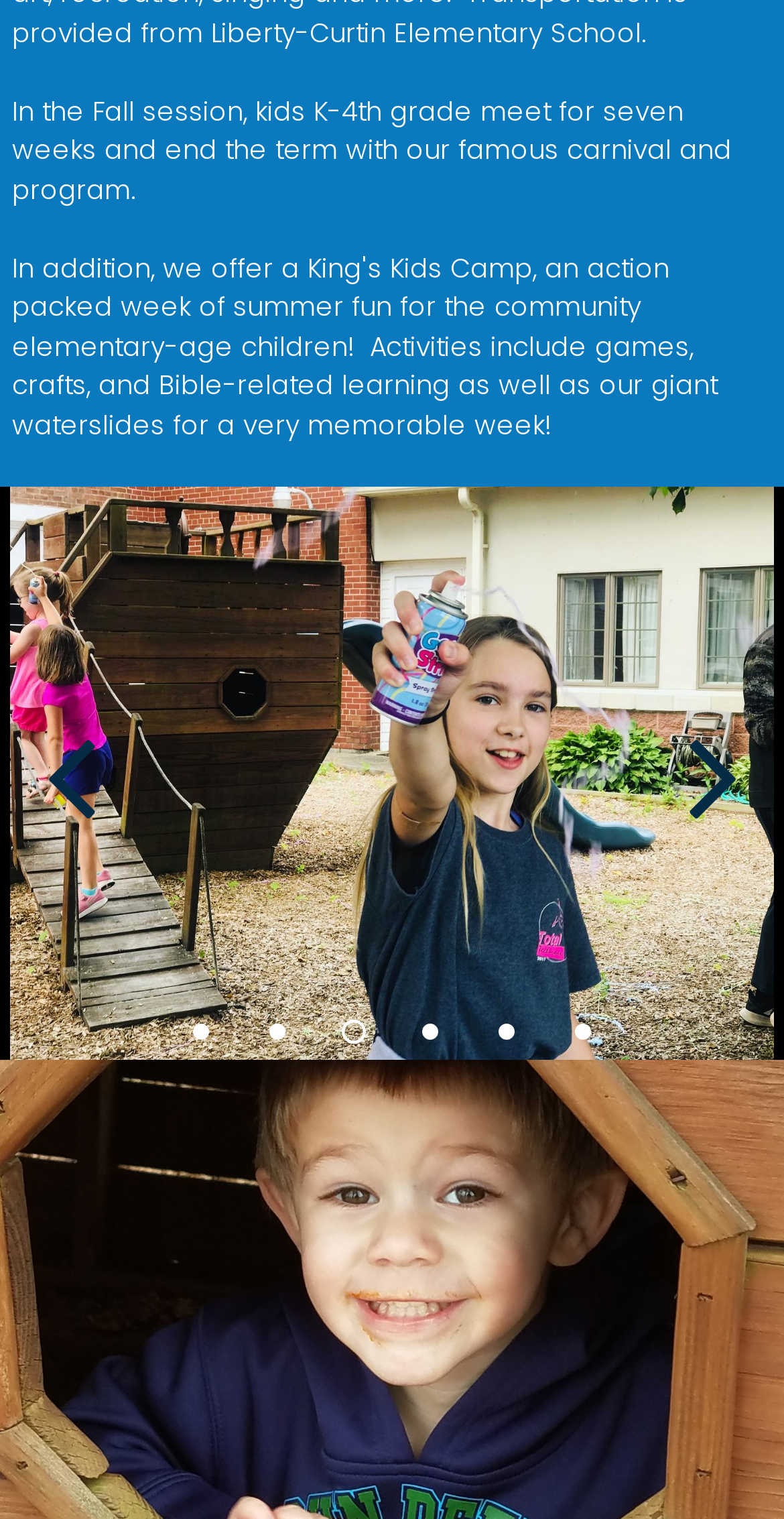Please determine the bounding box coordinates for the element that should be clicked to follow these instructions: "select page 1".

[0.246, 0.674, 0.267, 0.685]